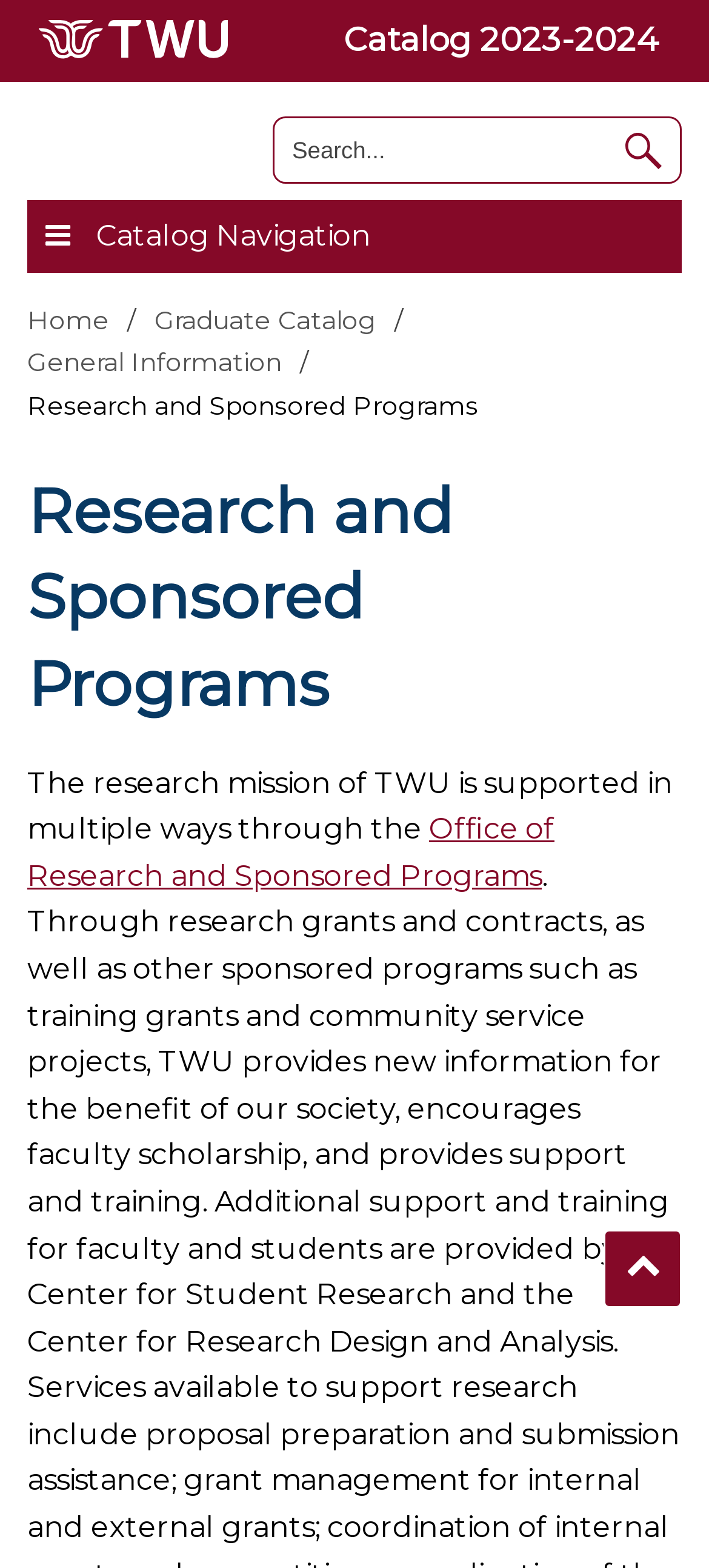Extract the primary header of the webpage and generate its text.

Research and Sponsored Programs